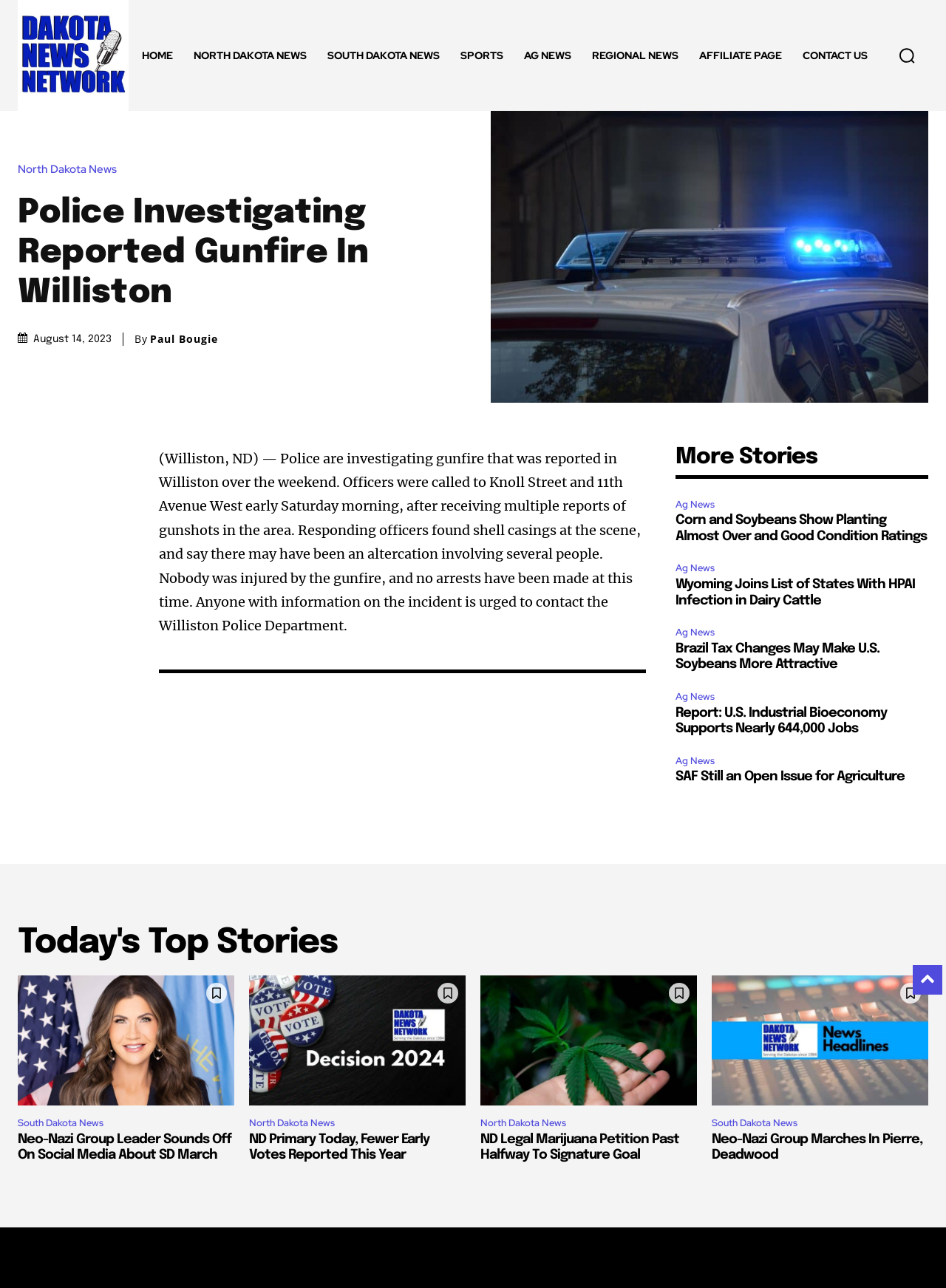Please determine the bounding box coordinates, formatted as (top-left x, top-left y, bottom-right x, bottom-right y), with all values as floating point numbers between 0 and 1. Identify the bounding box of the region described as: South Dakota News

[0.752, 0.866, 0.848, 0.879]